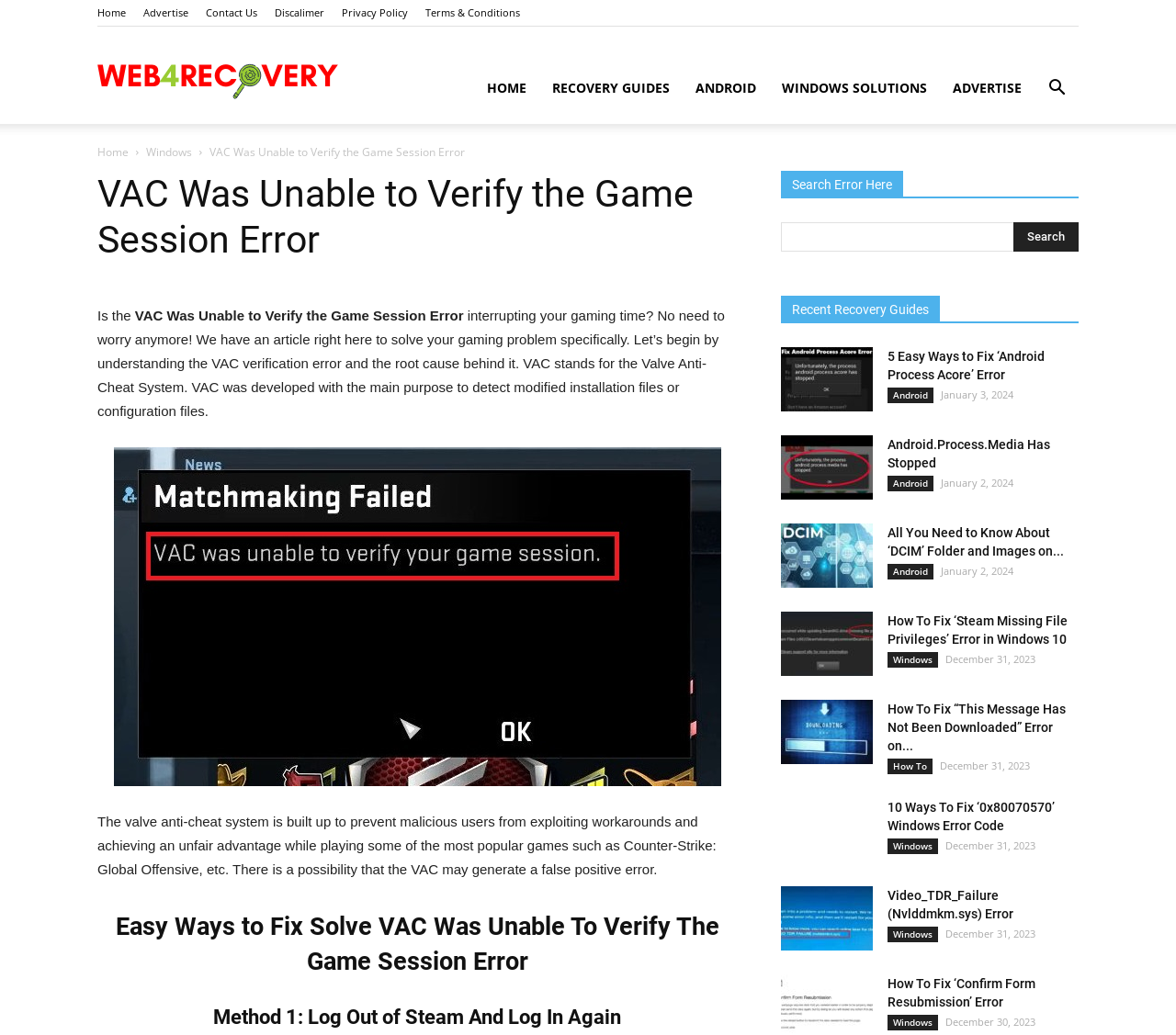What is the purpose of VAC?
Please look at the screenshot and answer in one word or a short phrase.

To detect modified installation files